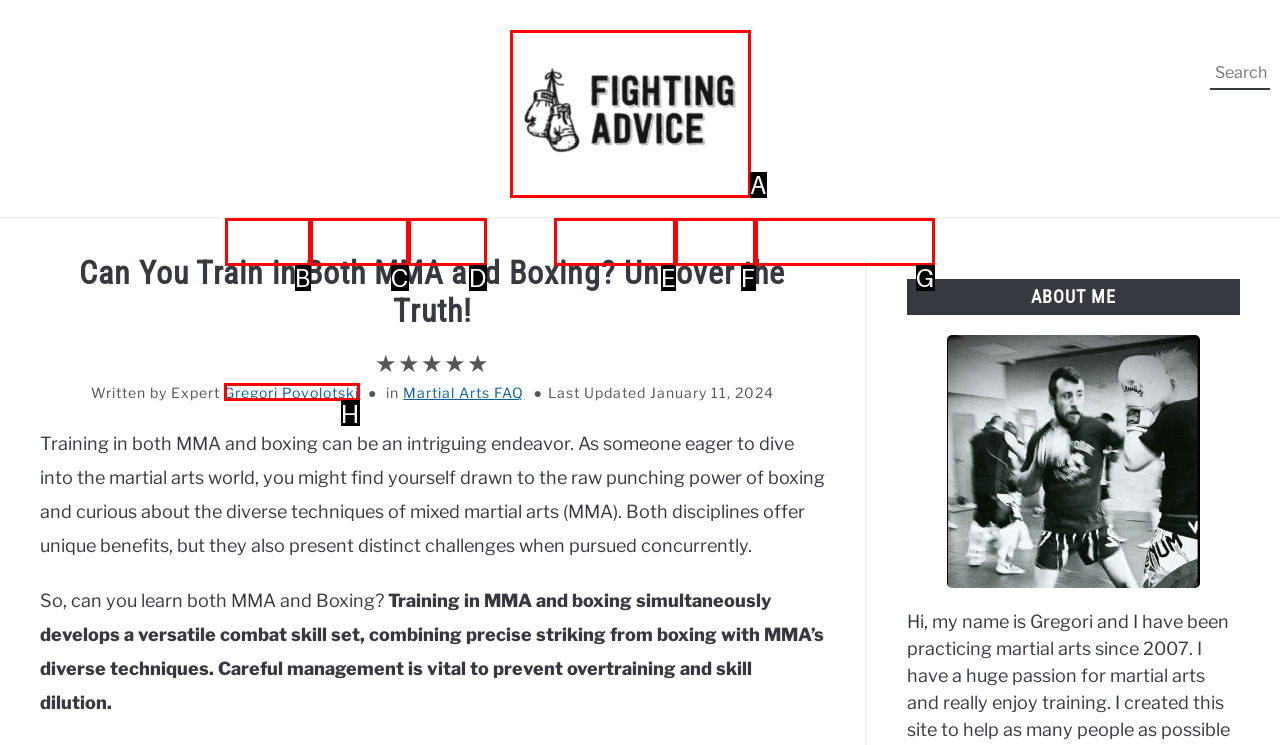Tell me which one HTML element I should click to complete the following task: Learn about MARTIAL ARTS FAQ
Answer with the option's letter from the given choices directly.

G